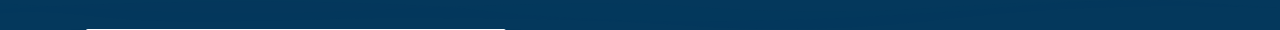What color scheme is used in the logo?
Answer the question with a detailed explanation, including all necessary information.

The visual elements of the logo are presented in a calming blue color scheme, which enhances the aquatic feel and resonates with the target audience of fishing enthusiast members.